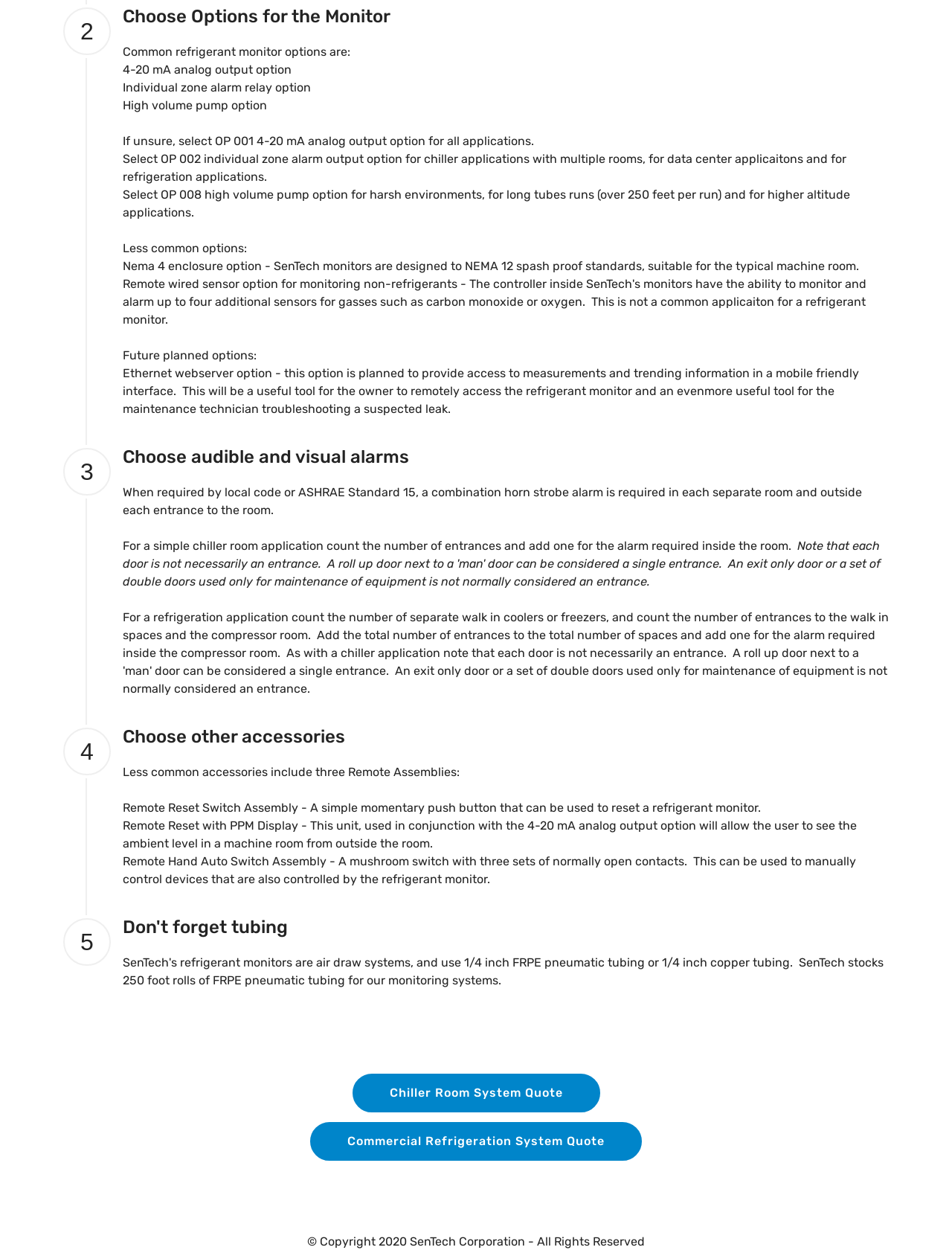What is required by local code or ASHRAE Standard 15?
Respond to the question with a single word or phrase according to the image.

Combination horn strobe alarm